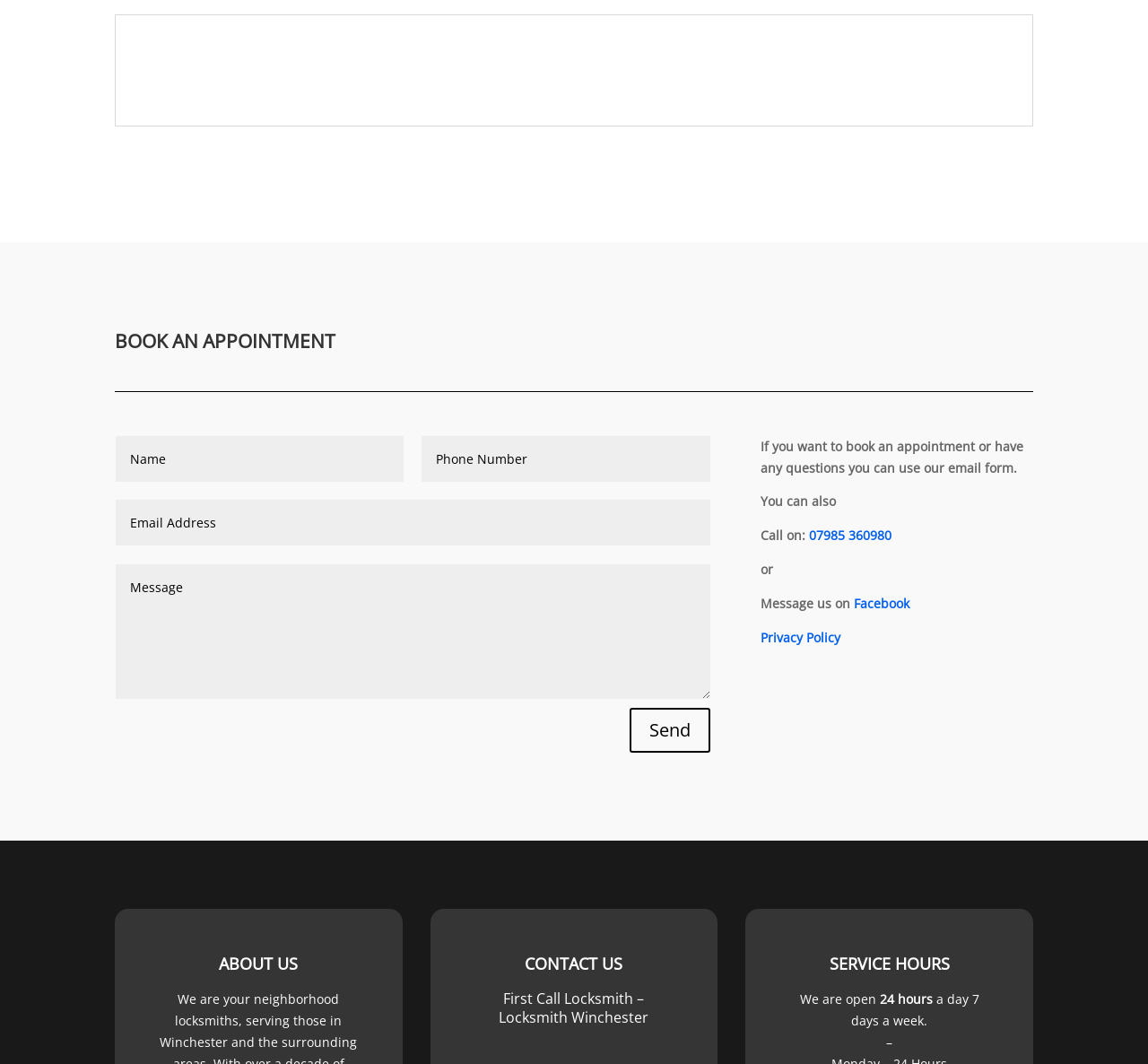Respond to the question below with a single word or phrase: What payment methods are accepted?

Credit cards, PayPal, Apple Pay